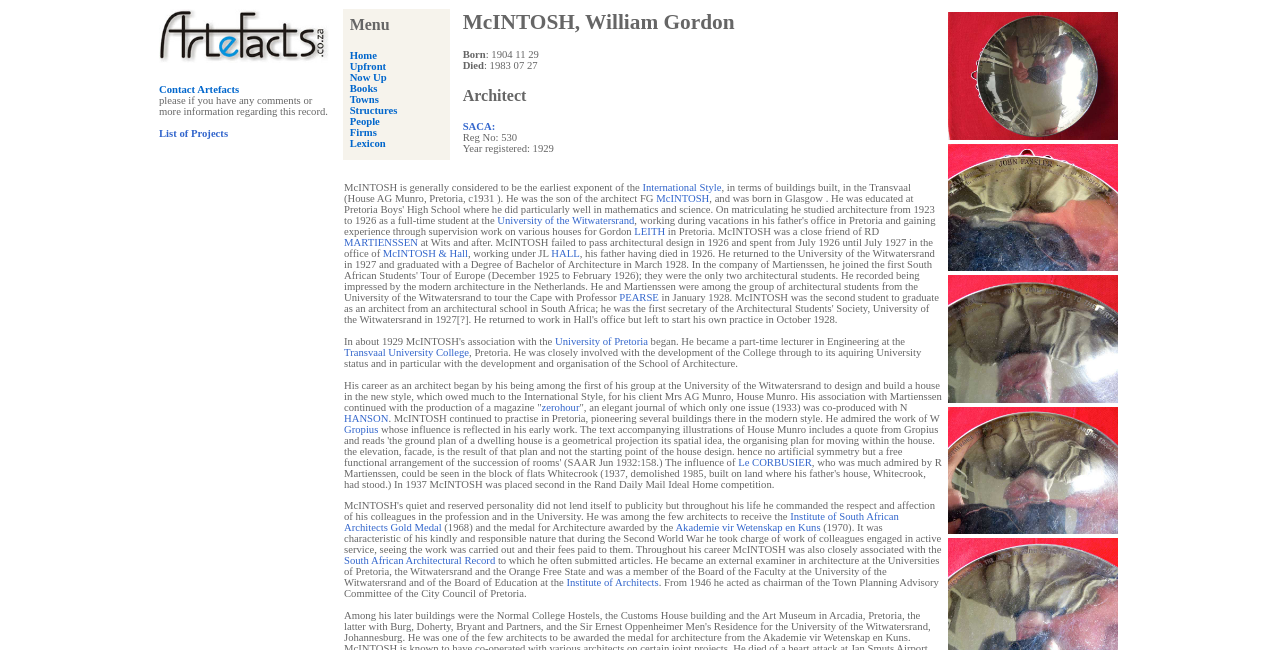Locate the bounding box coordinates of the clickable area needed to fulfill the instruction: "explore the University of the Witwatersrand".

[0.389, 0.331, 0.496, 0.348]